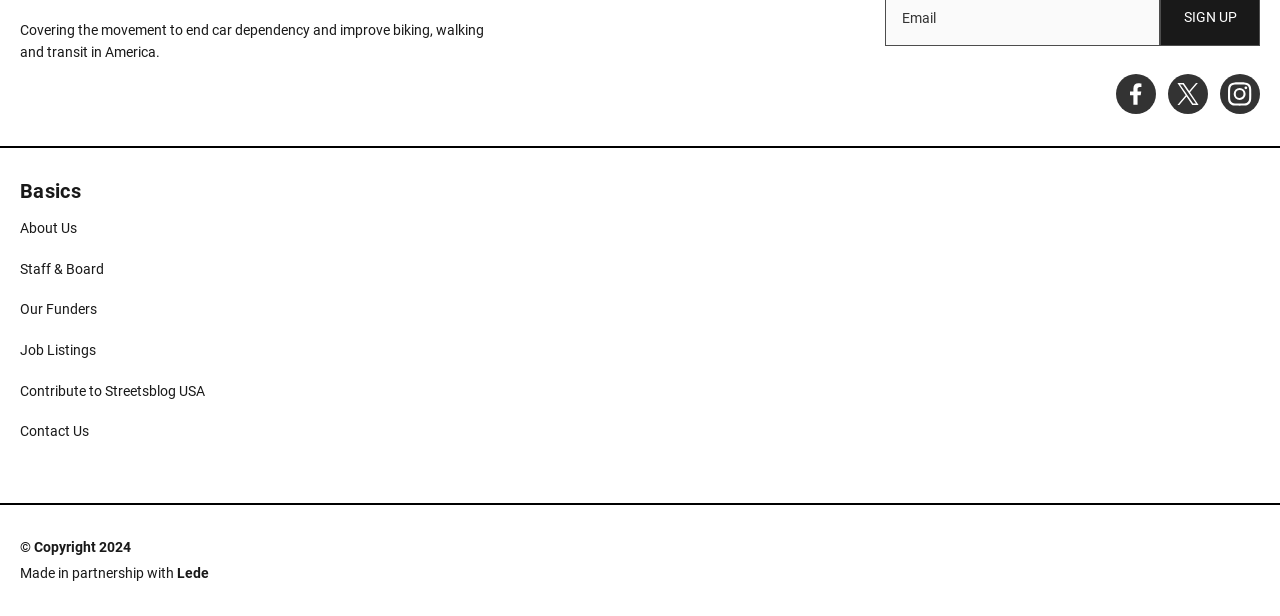What is the name of the organization behind this website?
Provide a detailed and extensive answer to the question.

The name of the organization behind this website can be inferred from the link texts 'Streetsblog USA Facebook', 'Streetsblog USA X (formerly Twitter)', and 'Streetsblog USA Instagram' which suggest that the website is affiliated with Streetsblog USA.